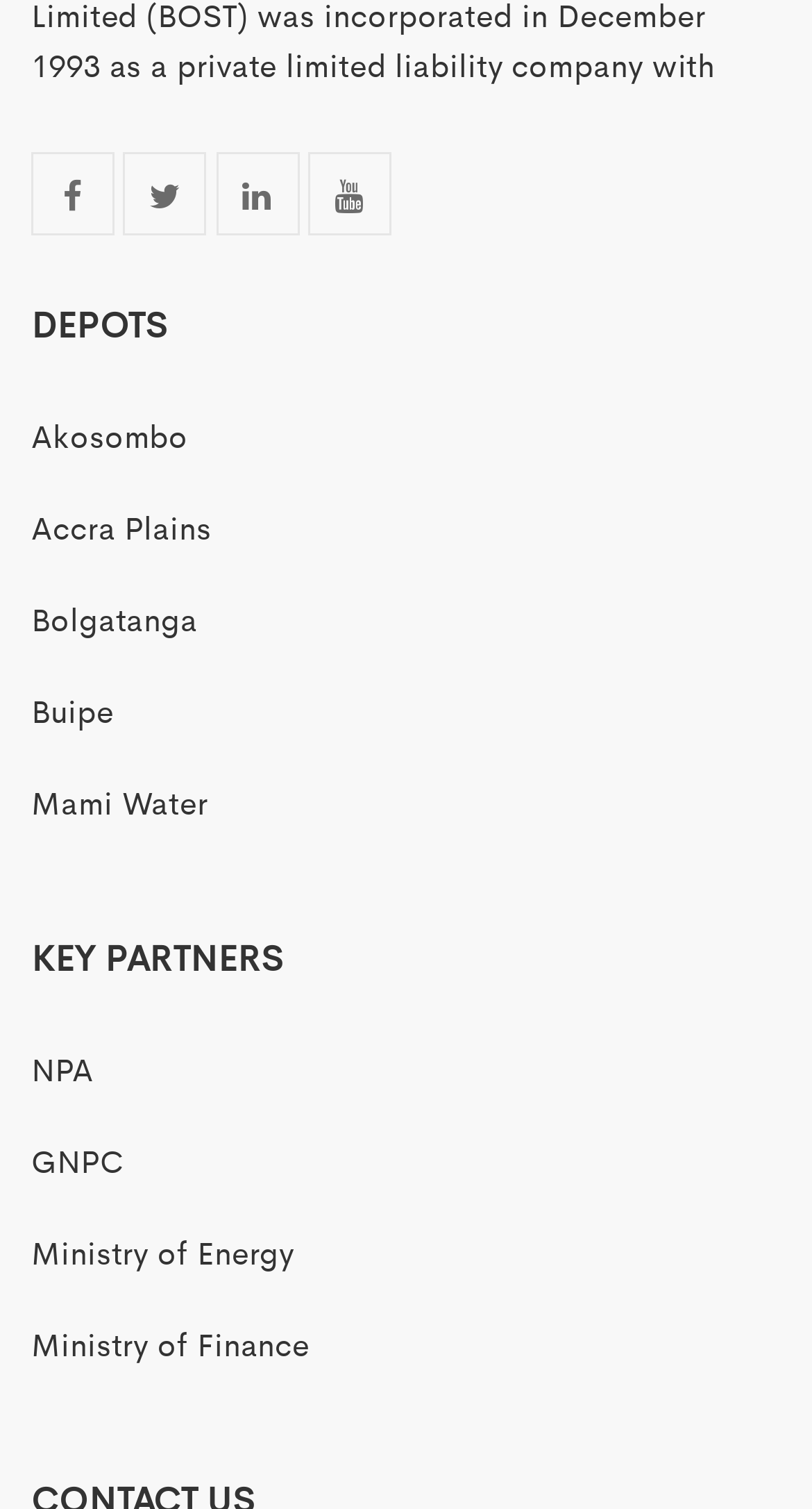Provide the bounding box coordinates of the HTML element this sentence describes: "Ministry of Finance".

[0.038, 0.875, 0.381, 0.904]